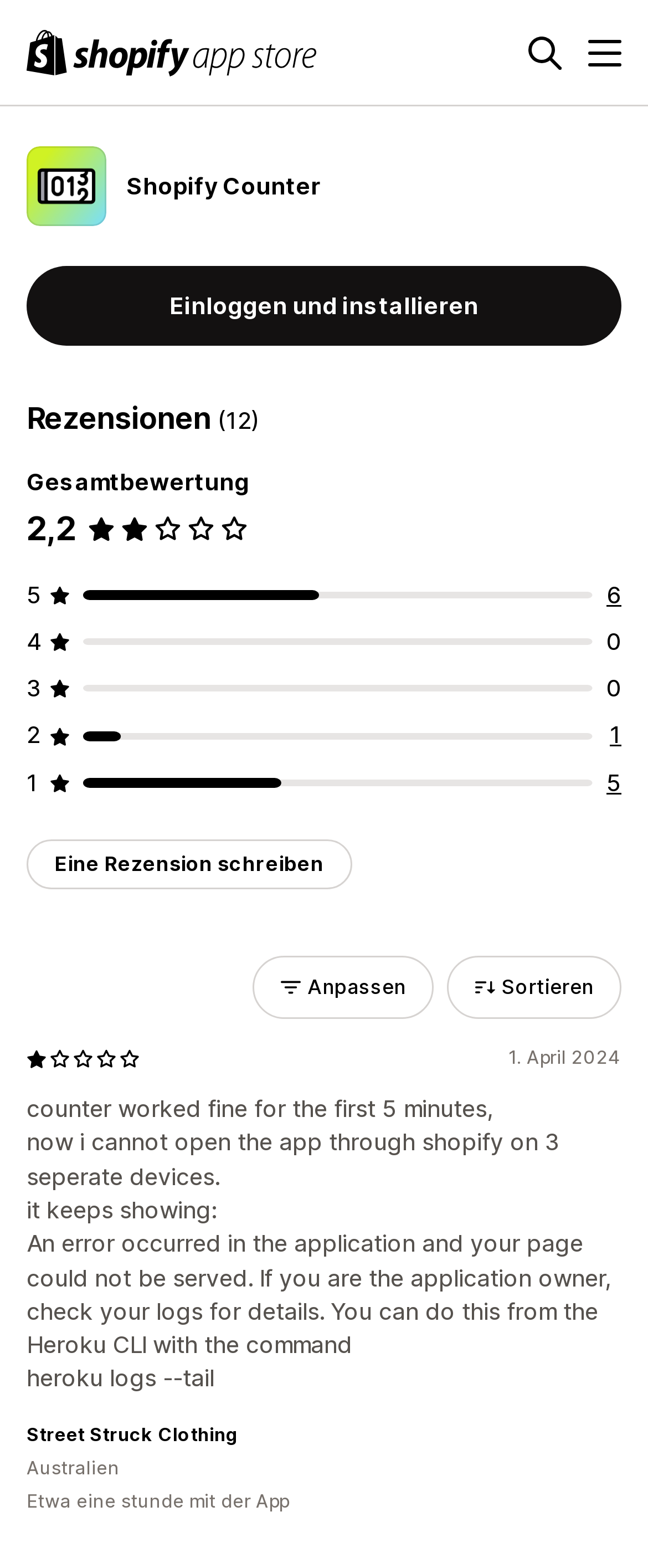Provide the bounding box coordinates of the HTML element this sentence describes: "Shopify Counter". The bounding box coordinates consist of four float numbers between 0 and 1, i.e., [left, top, right, bottom].

[0.195, 0.11, 0.495, 0.13]